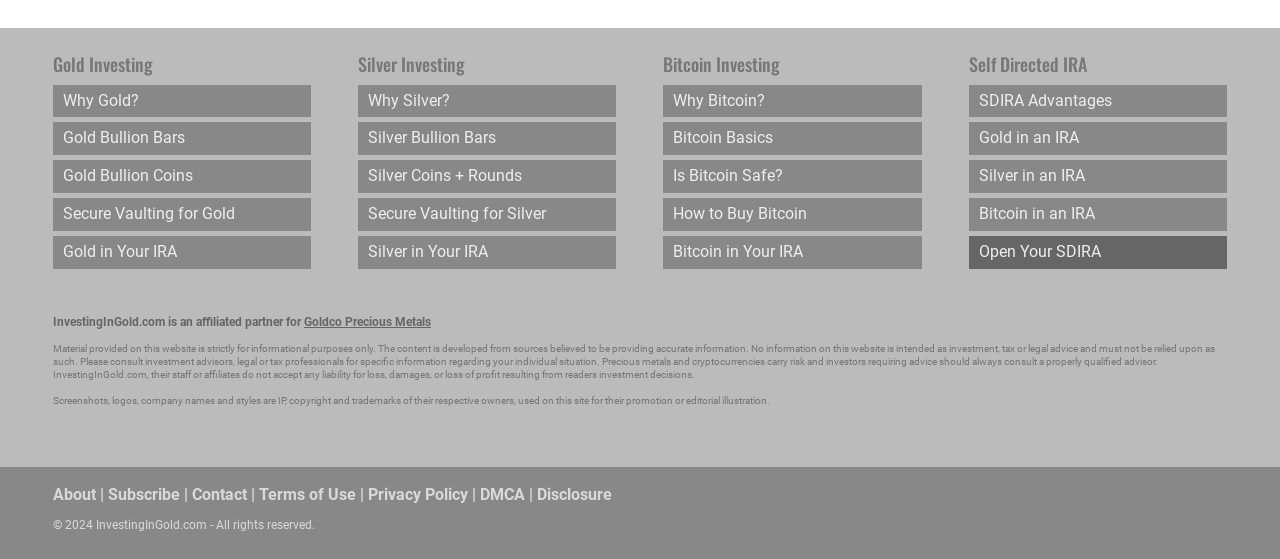Respond to the question below with a concise word or phrase:
How many social media links are present on this website?

1